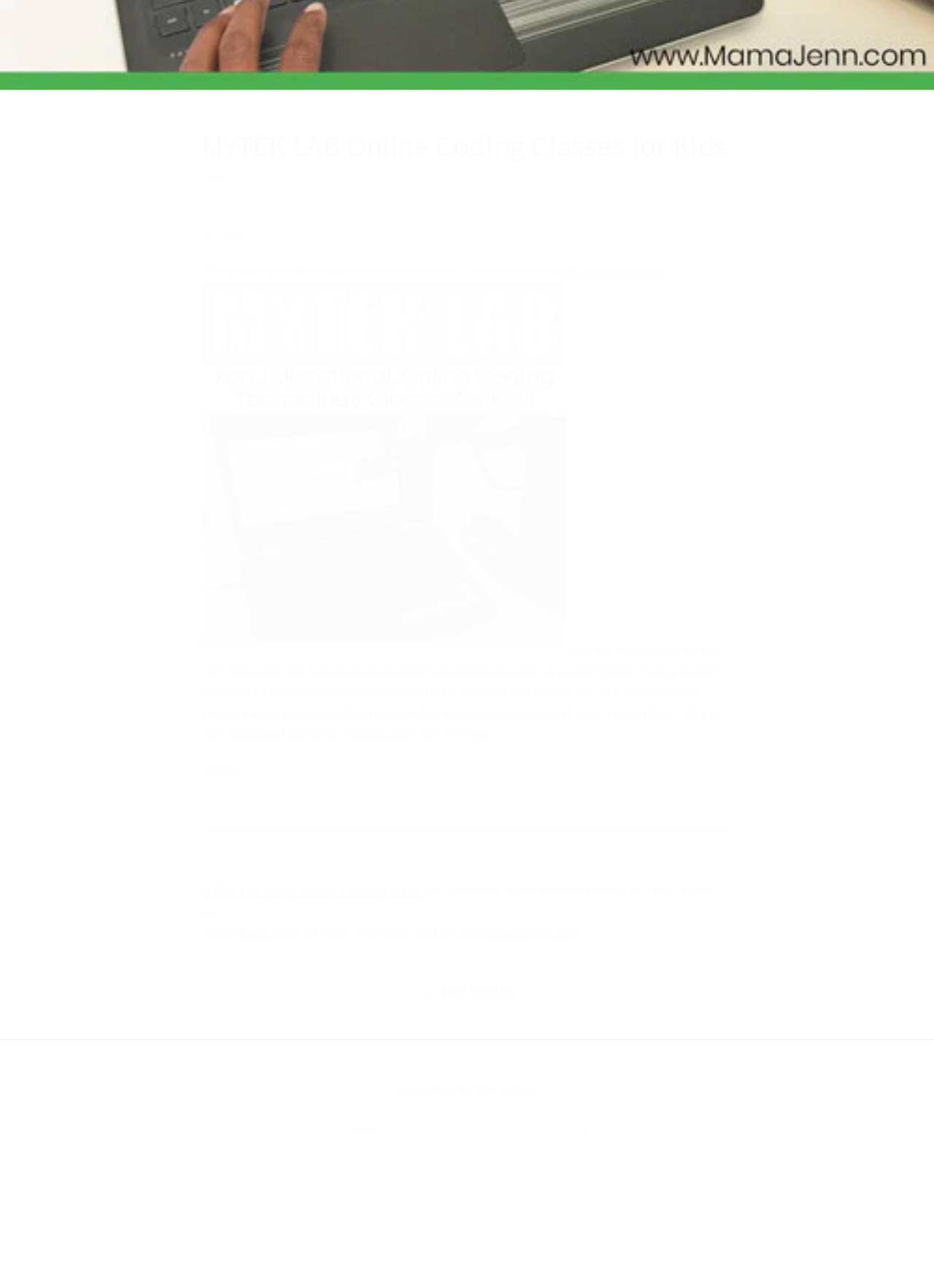What is the date of the blog post?
Based on the image, provide your answer in one word or phrase.

JULY 5, 2021